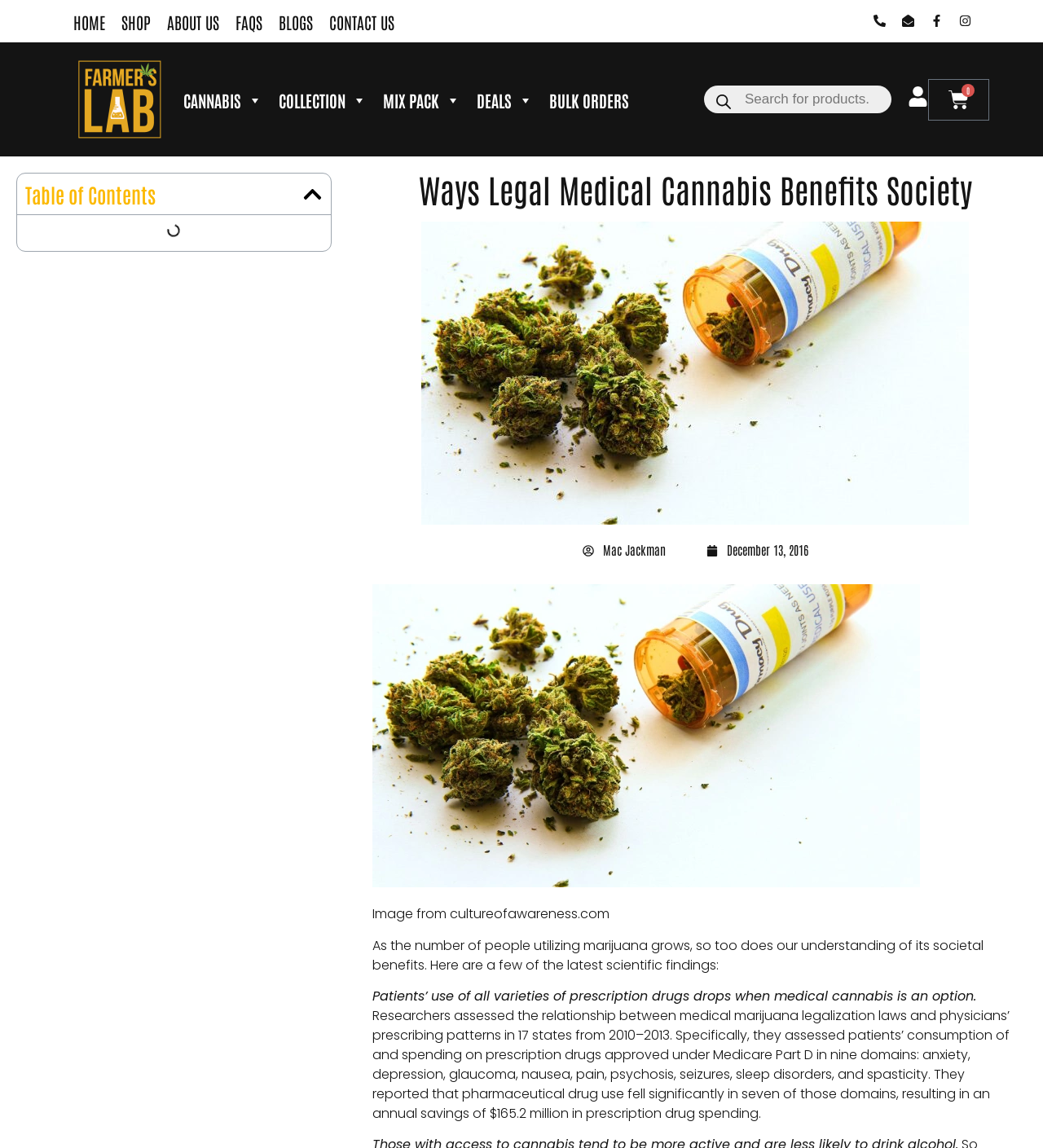Describe the webpage in detail, including text, images, and layout.

The webpage is about the benefits of legal medical cannabis in society. At the top, there is a navigation menu with links to "HOME", "SHOP", "ABOUT US", "FAQS", "BLOGS", and "CONTACT US". Below the navigation menu, there are social media links and a phone number. On the left side, there is a logo of Farmer's Lab Seeds on a green background.

In the main content area, there is a heading "Ways Legal Medical Cannabis Benefits Society" followed by an image of a prescription bottle with dried cannabis buds spilling out. Below the image, there is an article written by Mac Jackman, dated December 13, 2016. The article discusses the benefits of medical cannabis, including the reduction of prescription drug use. There are several paragraphs of text explaining the research findings, including a quote from a study that reported a significant decrease in pharmaceutical drug use in seven domains, resulting in an annual savings of $165.2 million in prescription drug spending.

On the right side of the page, there is a search bar with a search button. Above the search bar, there are links to "CANNABIS", "COLLECTION", "MIX PACK", "DEALS", and "BULK ORDERS". There is also a link to the cart with a count of 0 items. At the bottom of the page, there is a table of contents with a button to close it.